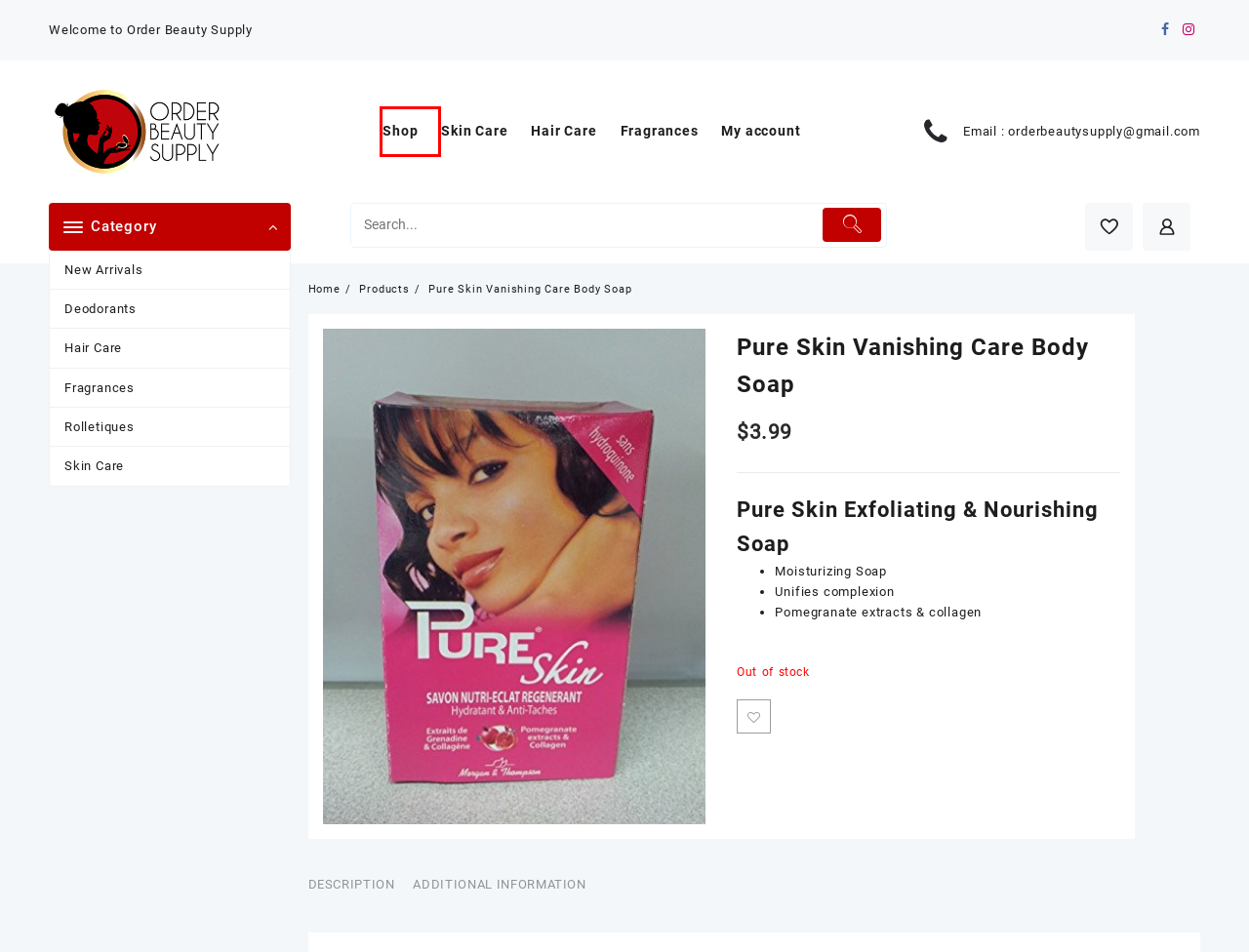Observe the webpage screenshot and focus on the red bounding box surrounding a UI element. Choose the most appropriate webpage description that corresponds to the new webpage after clicking the element in the bounding box. Here are the candidates:
A. #1 Beauty Supply Store USA - Order Beauty Supply | Skin and Body Care
B. Rolletiques Archives | Order Beauty Supply
C. Body Mist | Fragrances | Women & Men | Order Beauty Supply
D. New Arrivals Archives | Order Beauty Supply
E. Hair Care Archives | Order Beauty Supply
F. Skin Care Archives | Order Beauty Supply
G. My account | Order Beauty Supply
H. Shop | Order Beauty Supply

H